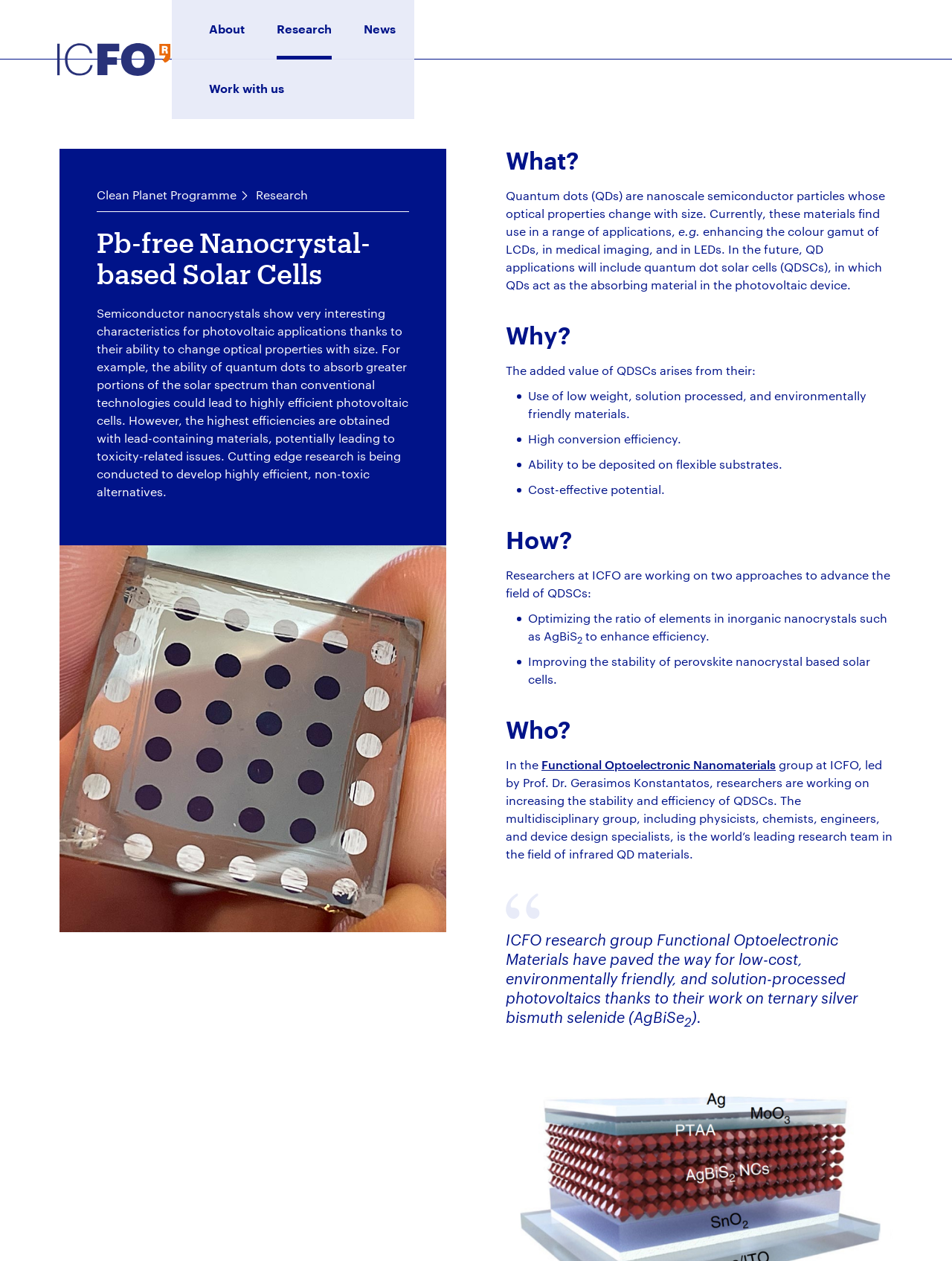Answer the following query concisely with a single word or phrase:
Who is leading the research group at ICFO?

Prof. Dr. Gerasimos Konstantatos